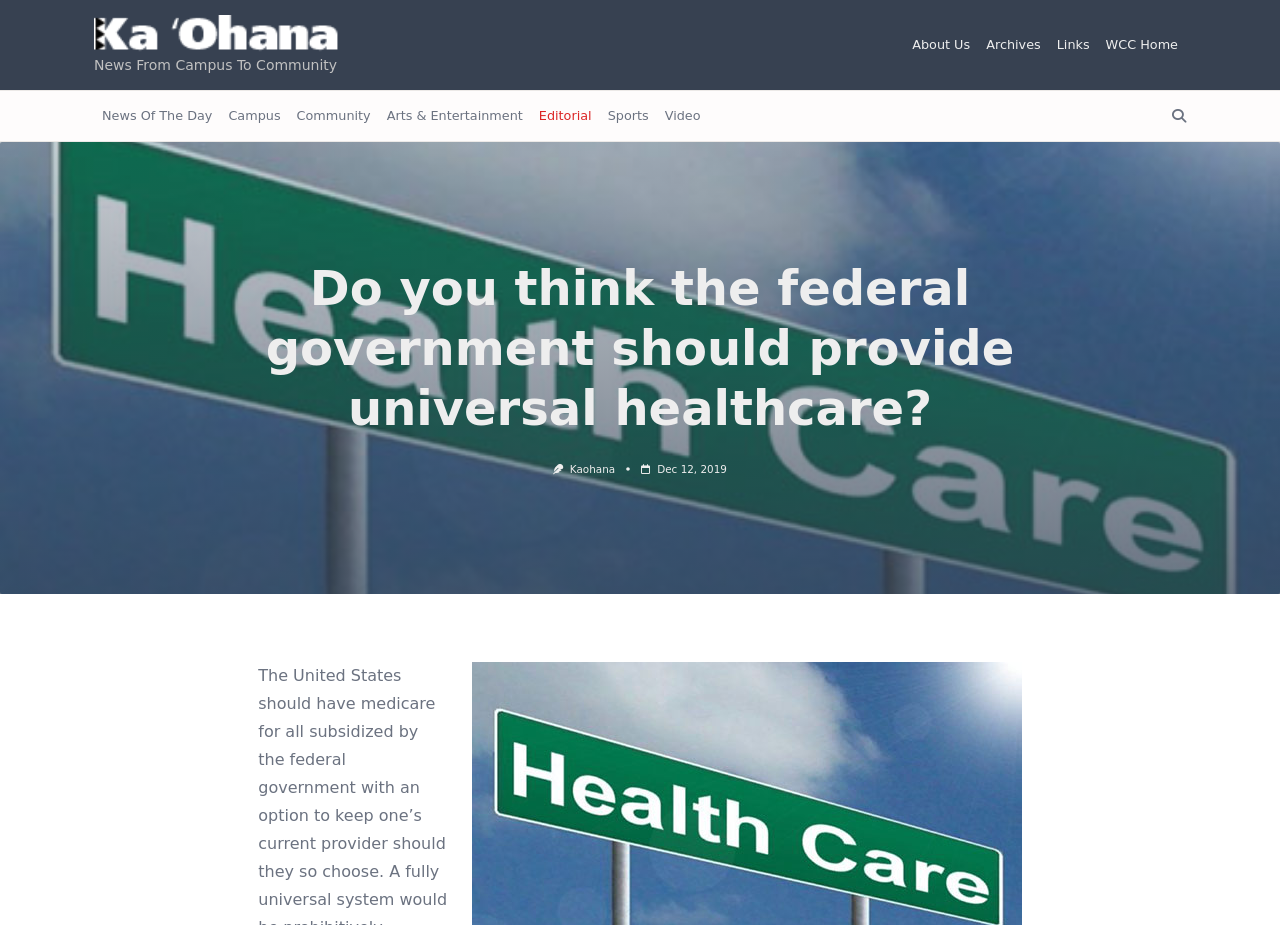Using the element description: "Arts & Entertainment", determine the bounding box coordinates for the specified UI element. The coordinates should be four float numbers between 0 and 1, [left, top, right, bottom].

[0.296, 0.112, 0.415, 0.139]